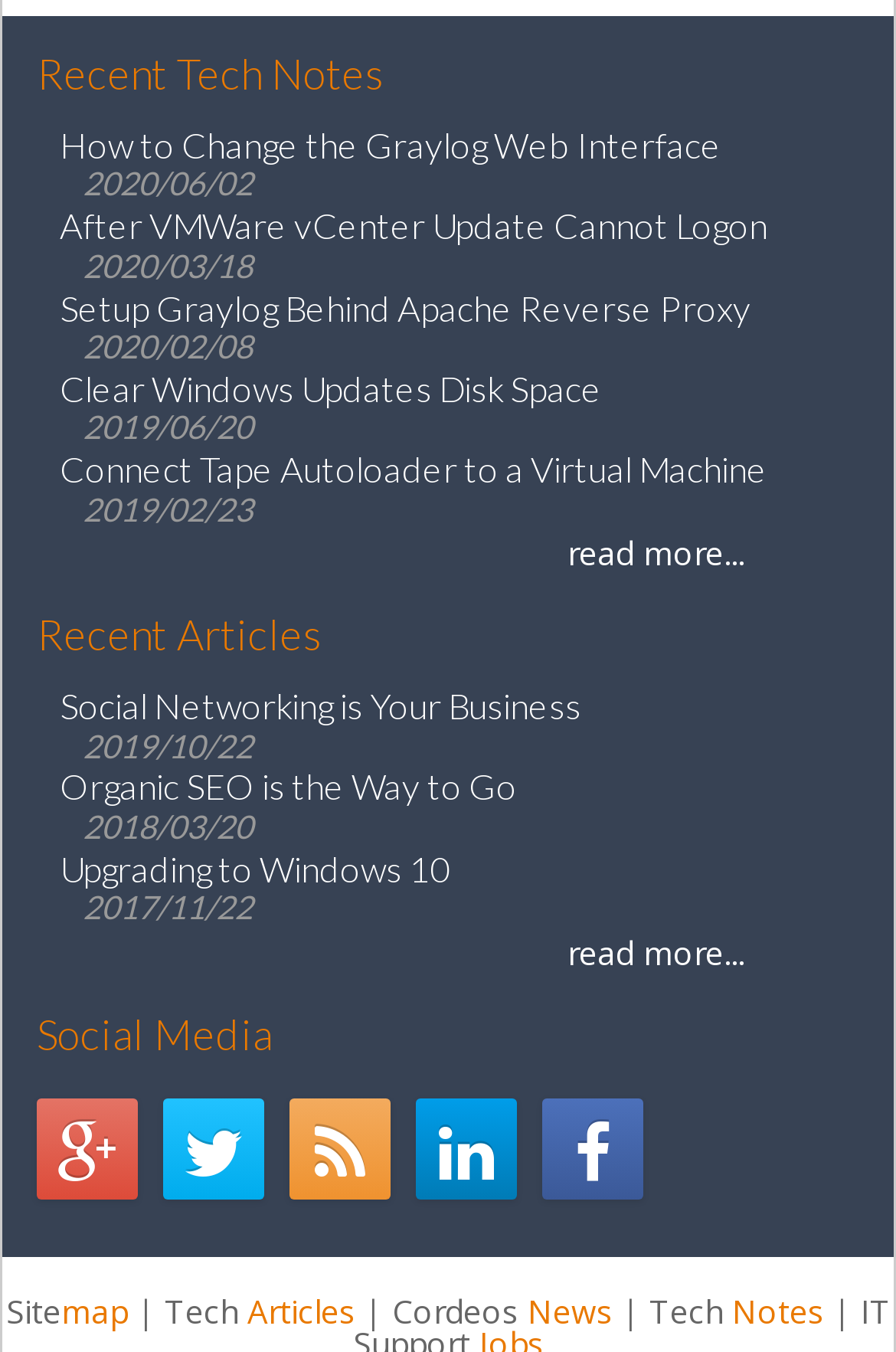Identify the bounding box of the UI element described as follows: "Clear Windows Updates Disk Space". Provide the coordinates as four float numbers in the range of 0 to 1 [left, top, right, bottom].

[0.067, 0.272, 0.672, 0.302]